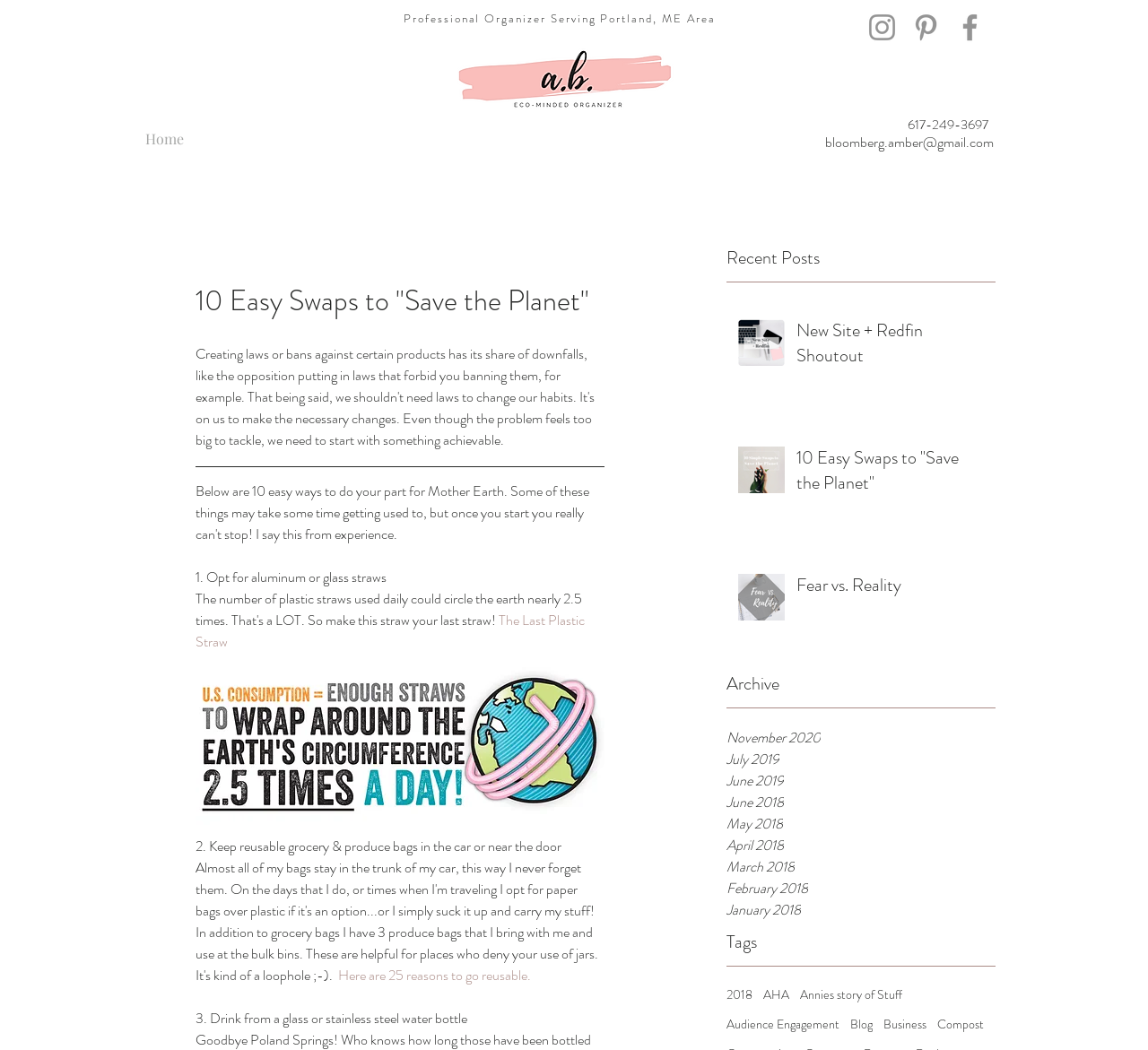Identify the bounding box coordinates of the area you need to click to perform the following instruction: "Visit the Home page".

[0.112, 0.112, 0.174, 0.137]